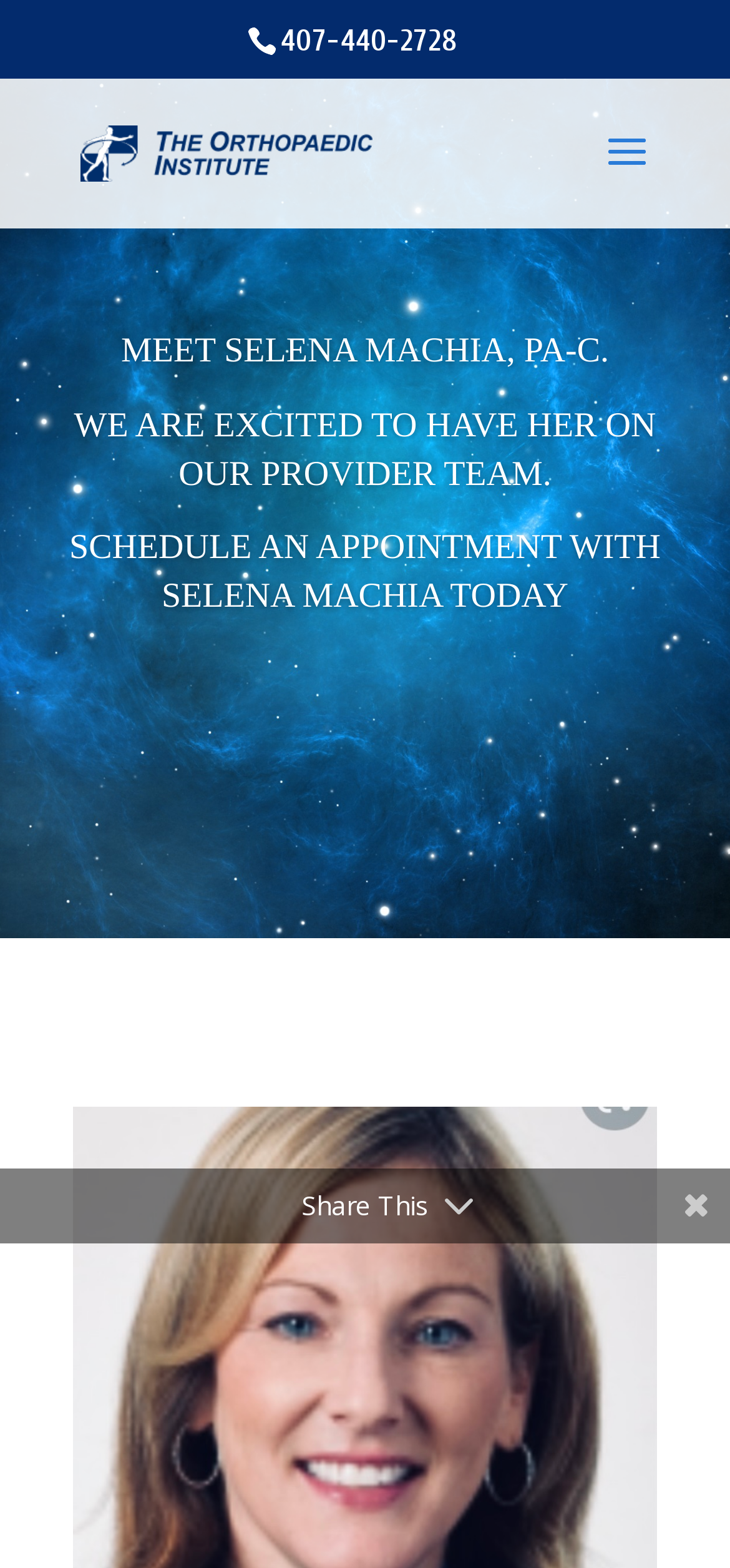Locate and extract the headline of this webpage.

ABOUT SELENA MACHIA, PA-C